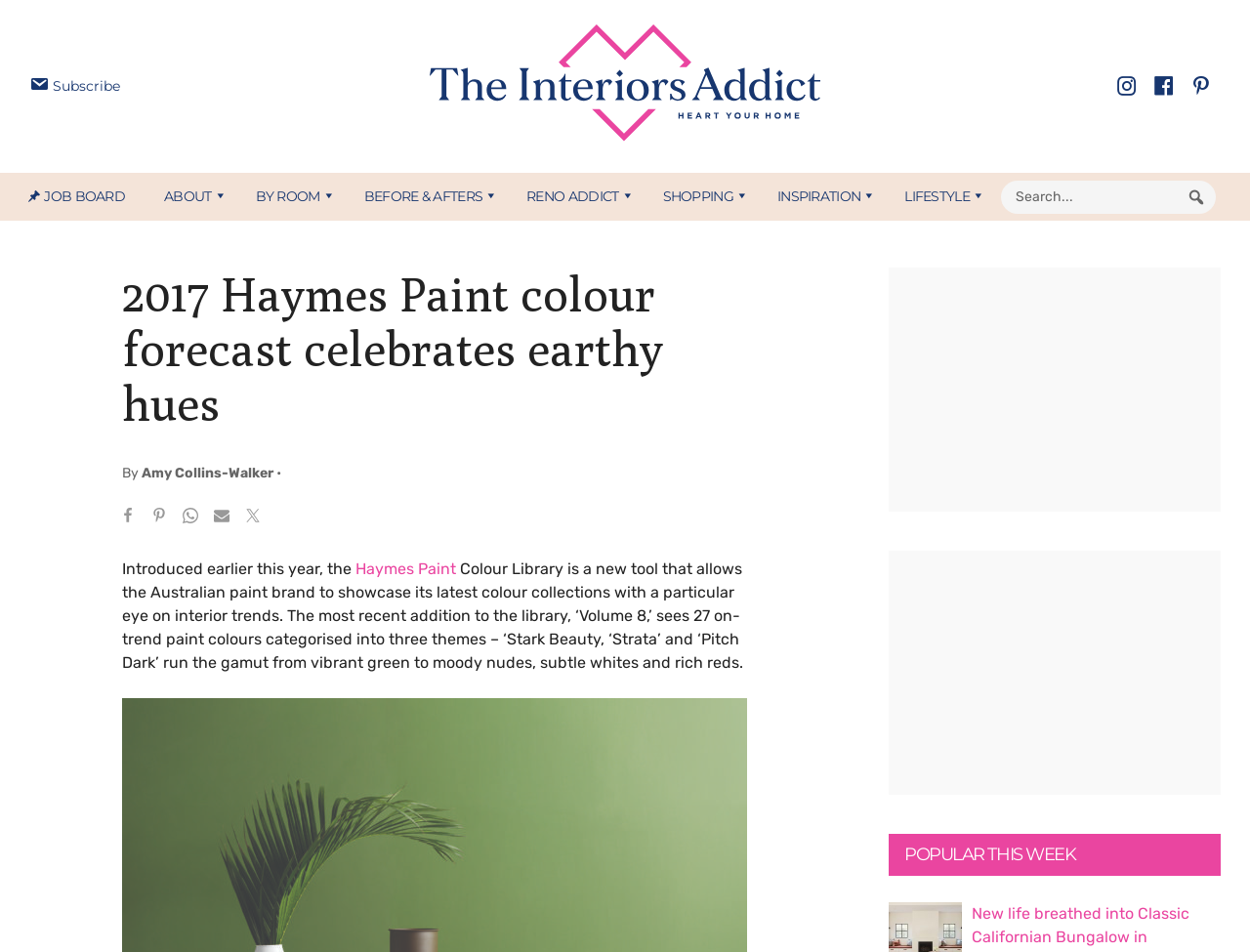Using the element description: "parent_node: The Interiors Addict", determine the bounding box coordinates for the specified UI element. The coordinates should be four float numbers between 0 and 1, [left, top, right, bottom].

[0.344, 0.026, 0.656, 0.155]